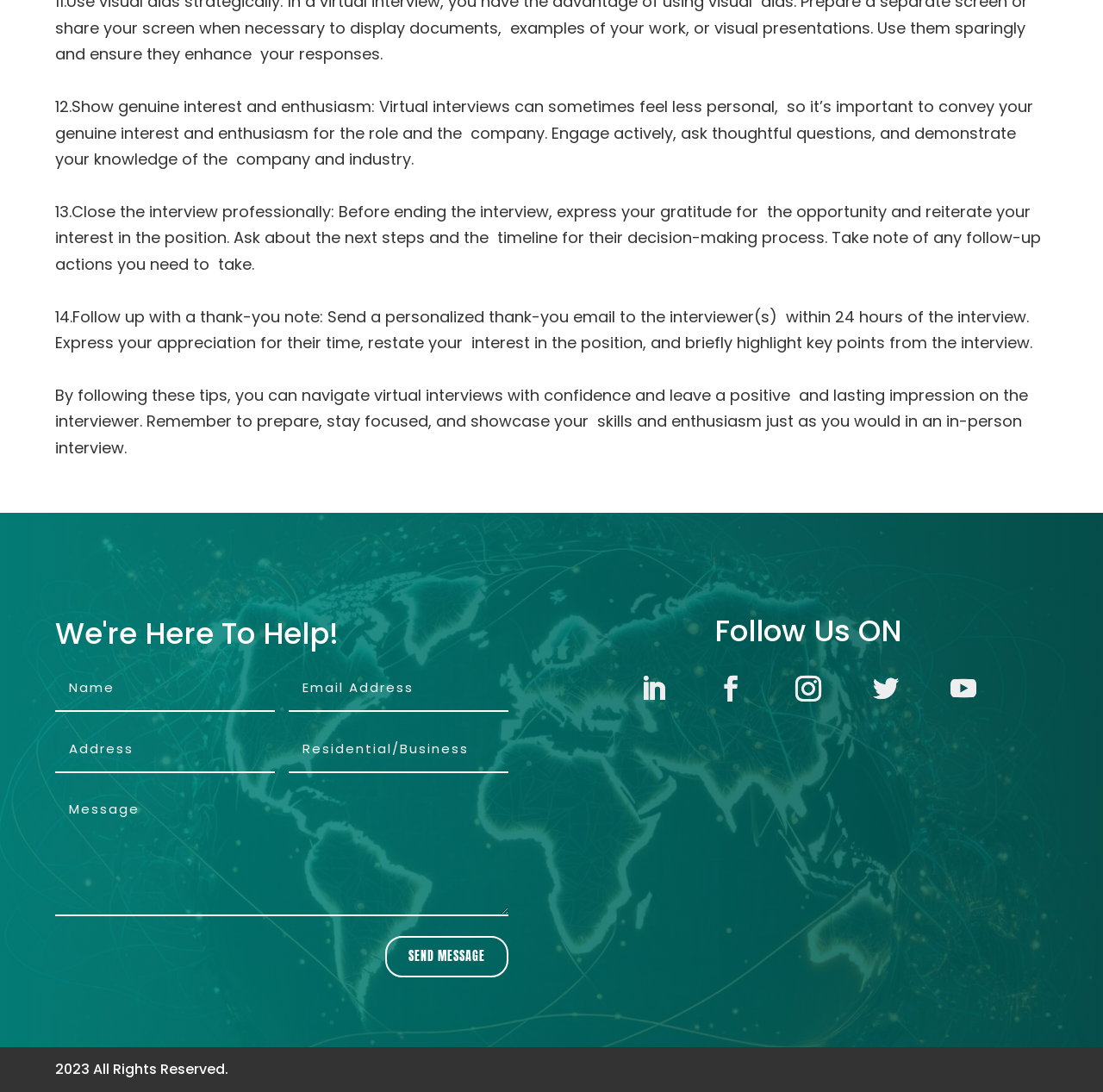What is the last sentence of the webpage content?
Please provide a single word or phrase in response based on the screenshot.

Remember to prepare, stay focused, and showcase your skills and enthusiasm just as you would in an in-person interview.